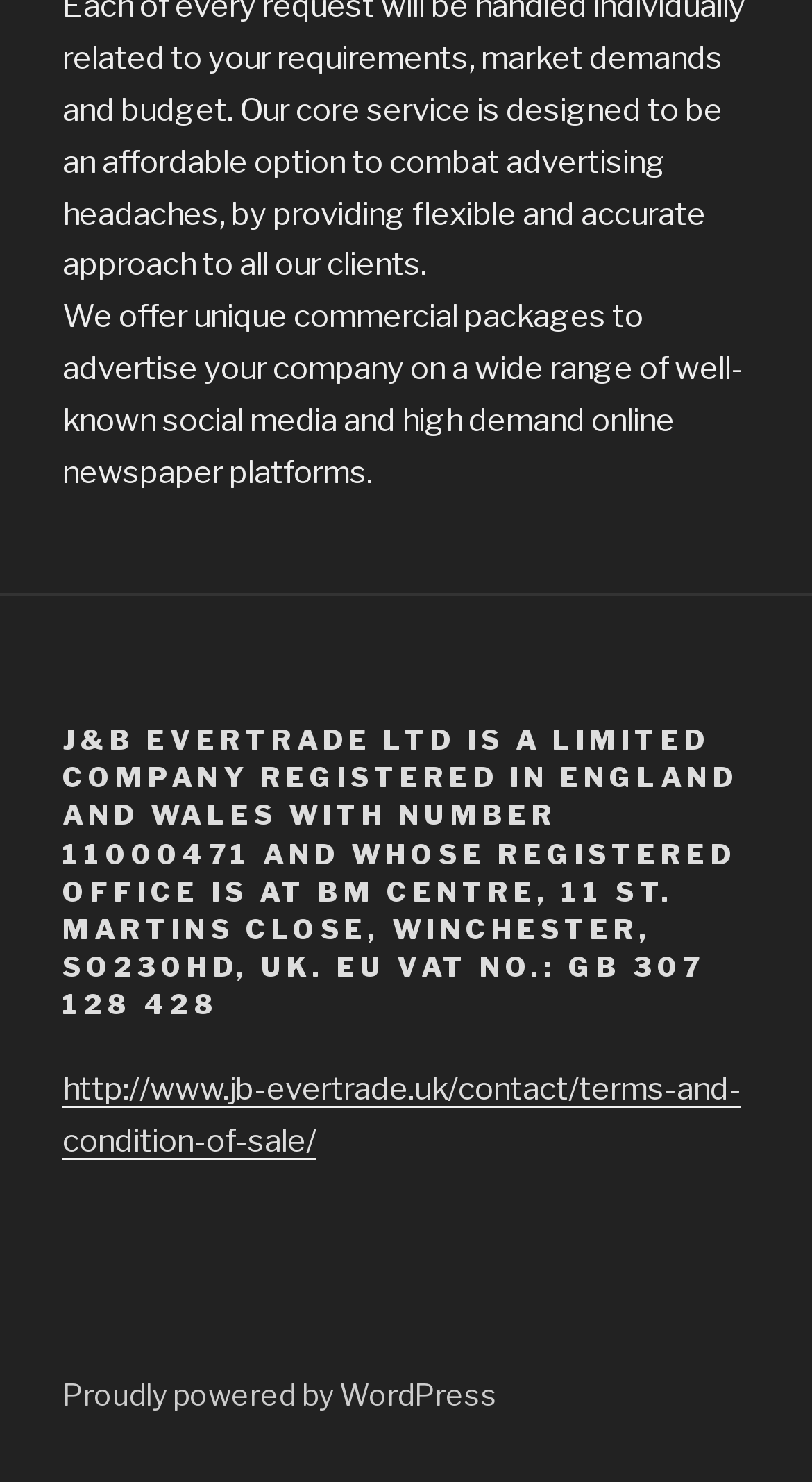Provide the bounding box coordinates for the UI element that is described by this text: "Proudly powered by WordPress". The coordinates should be in the form of four float numbers between 0 and 1: [left, top, right, bottom].

[0.077, 0.929, 0.613, 0.953]